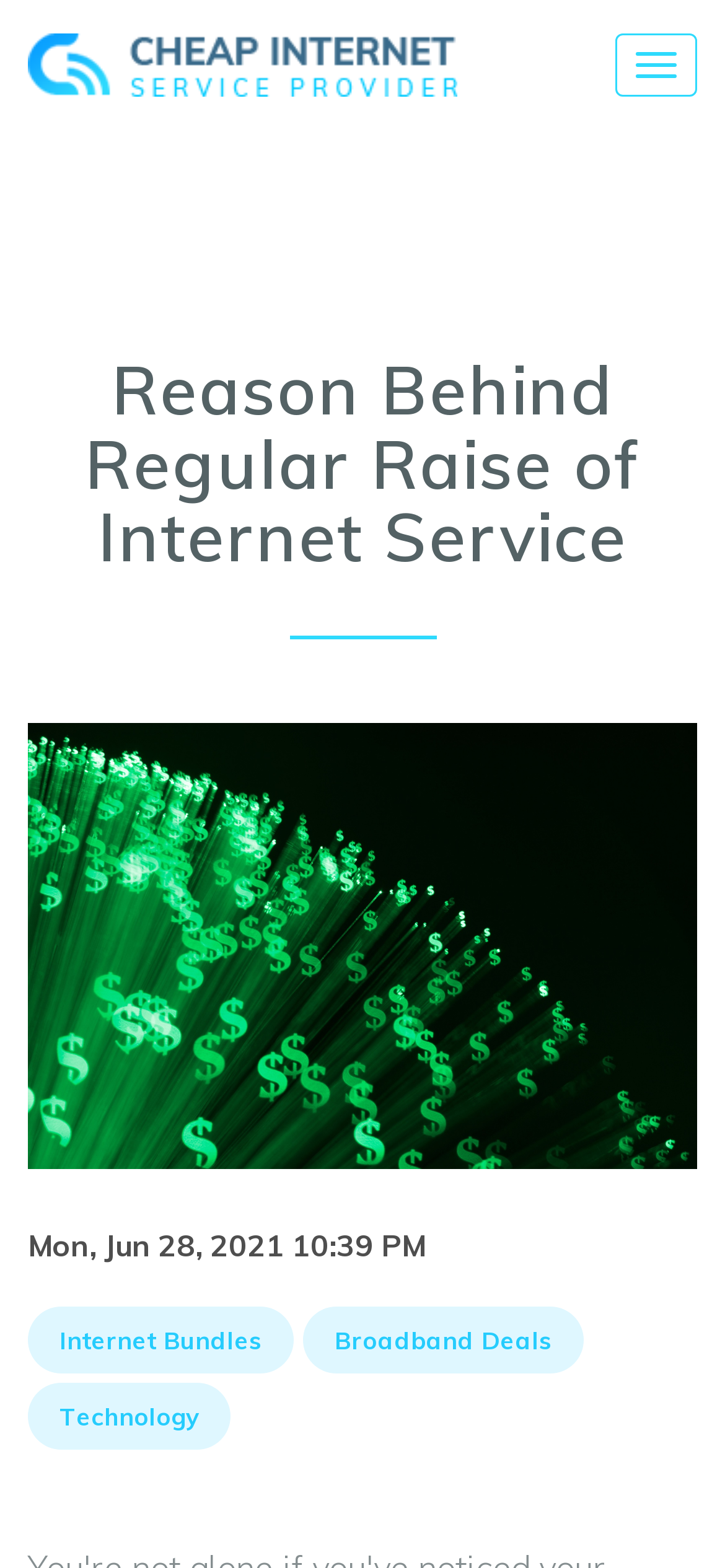From the webpage screenshot, predict the bounding box of the UI element that matches this description: "Toggle navigation".

[0.849, 0.021, 0.962, 0.062]